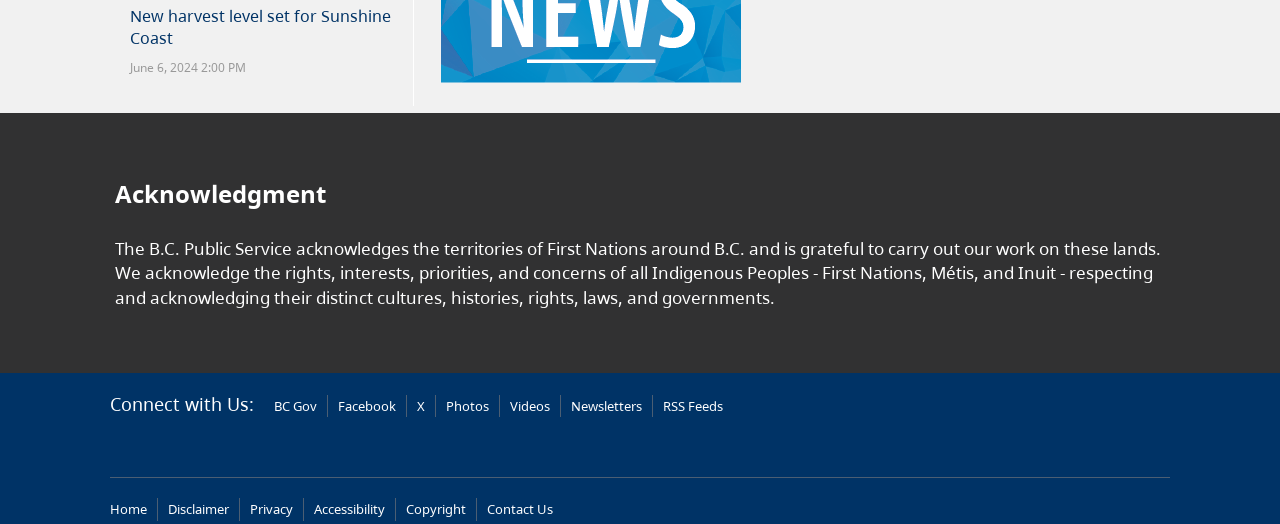How many social media links are available?
Using the image, give a concise answer in the form of a single word or short phrase.

5